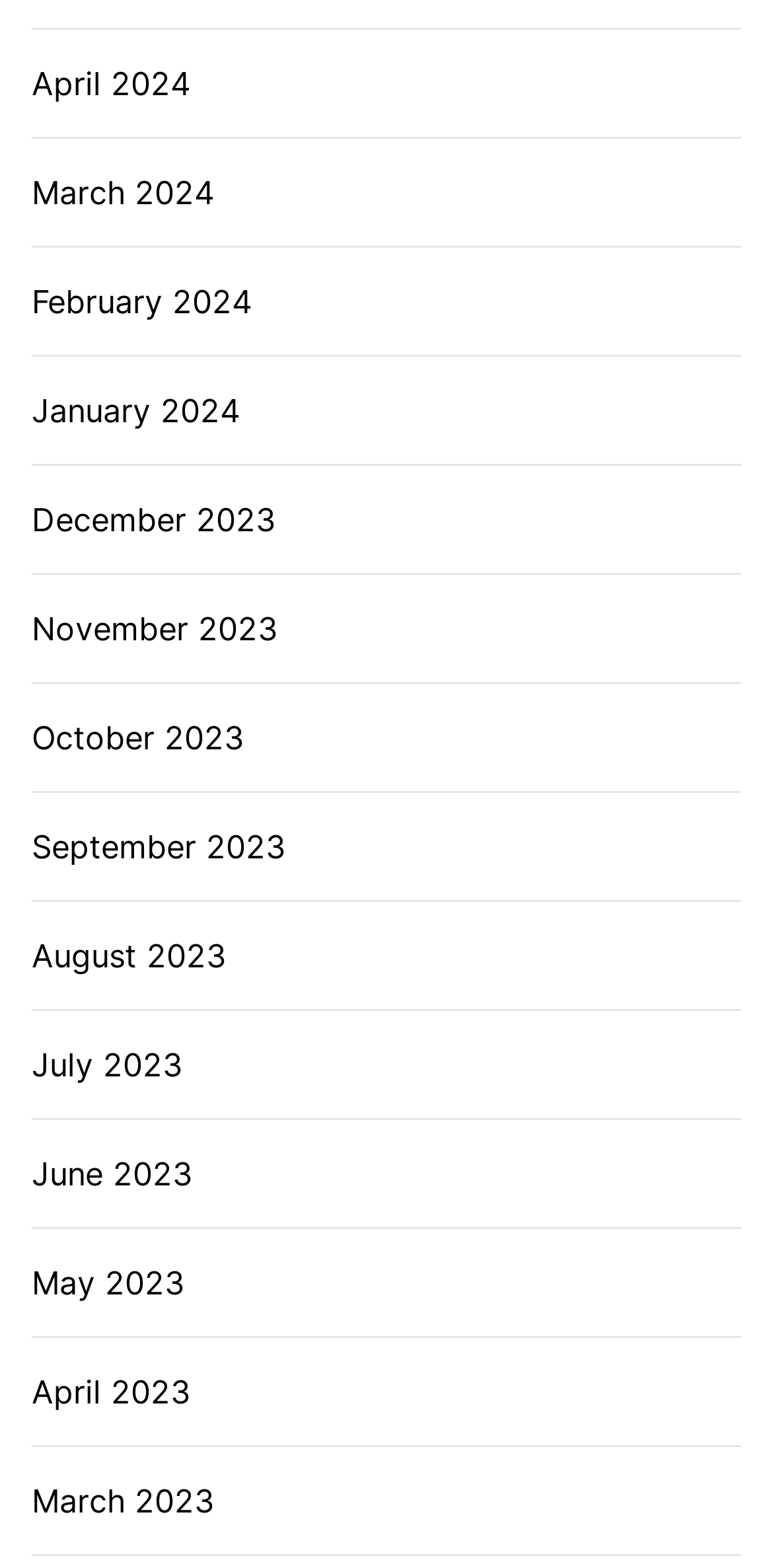Are the months listed in chronological order?
Examine the image and provide an in-depth answer to the question.

By examining the list of links, I can see that the months are listed in chronological order, from April 2023 to April 2024, with each month following the previous one in a logical sequence.